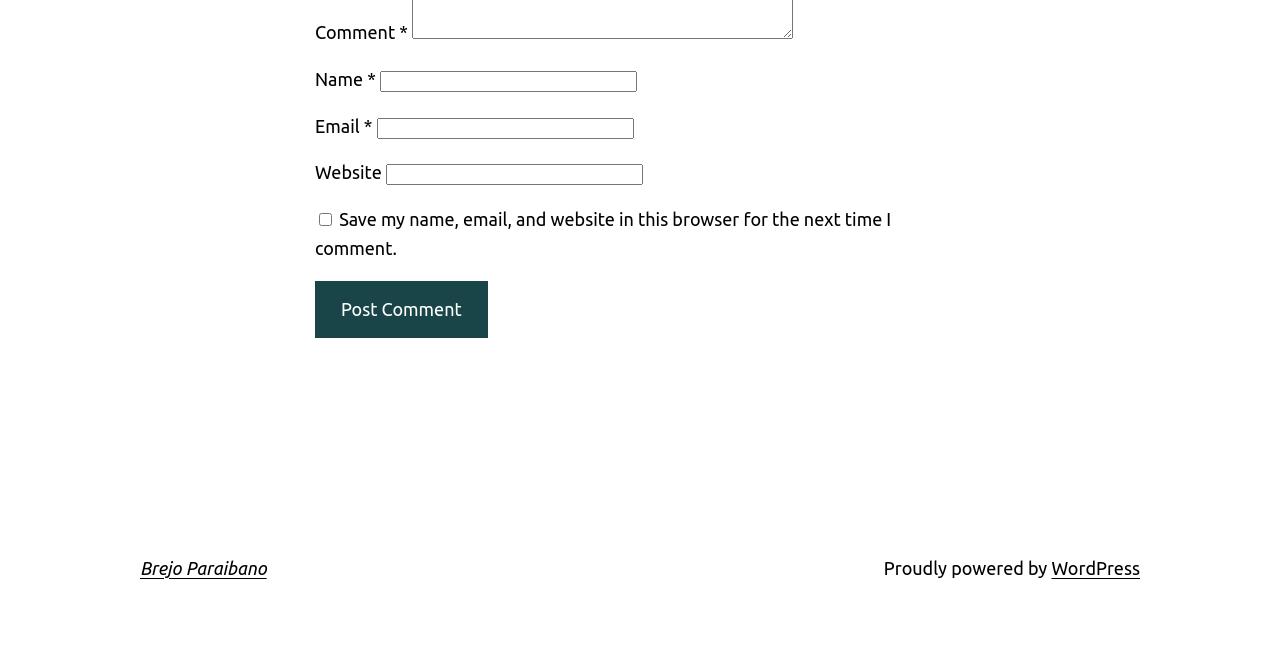Give the bounding box coordinates for the element described as: "WordPress".

[0.821, 0.863, 0.891, 0.894]